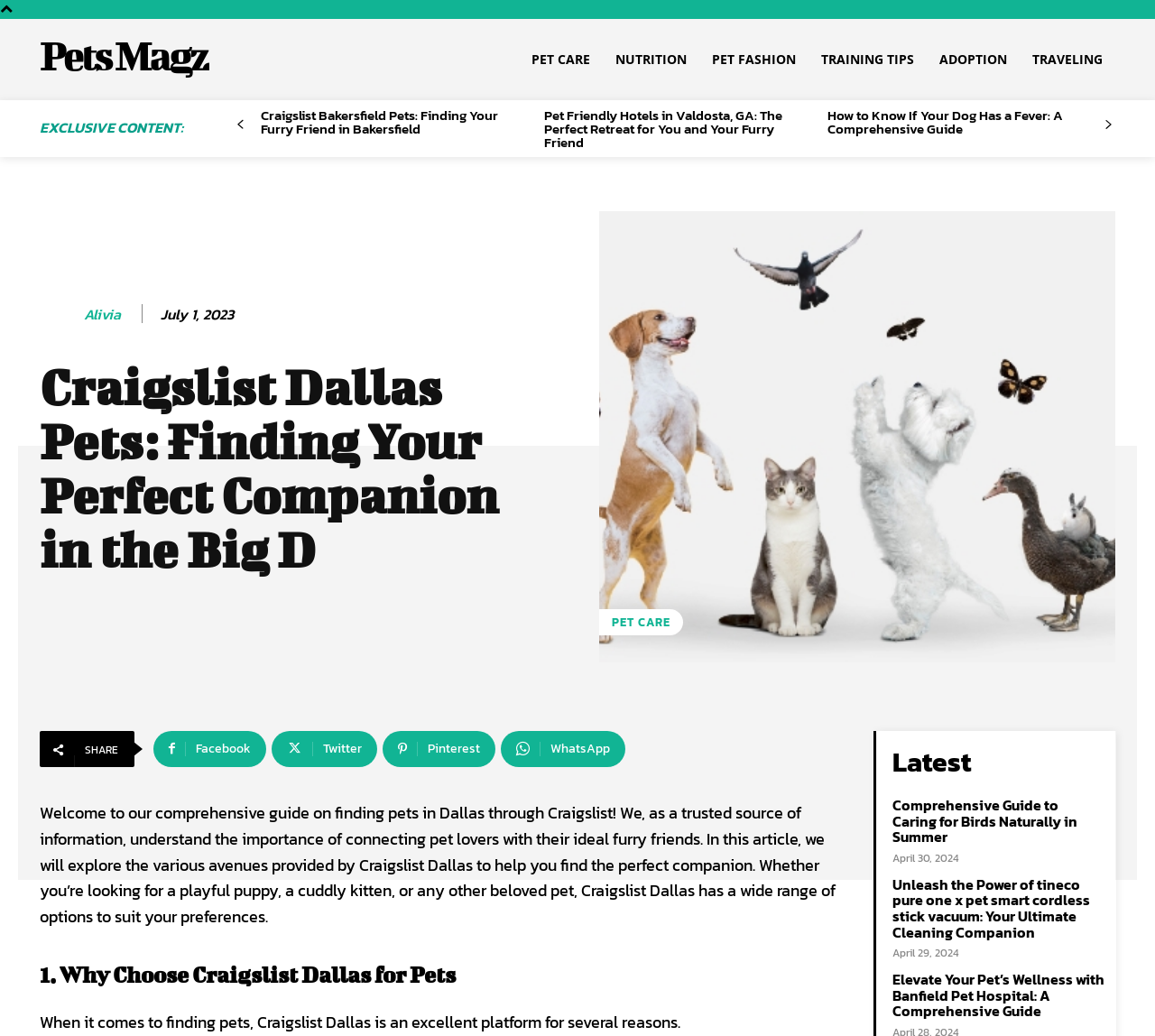Determine the bounding box coordinates of the region I should click to achieve the following instruction: "Click on 'PET CARE'". Ensure the bounding box coordinates are four float numbers between 0 and 1, i.e., [left, top, right, bottom].

[0.449, 0.037, 0.522, 0.078]